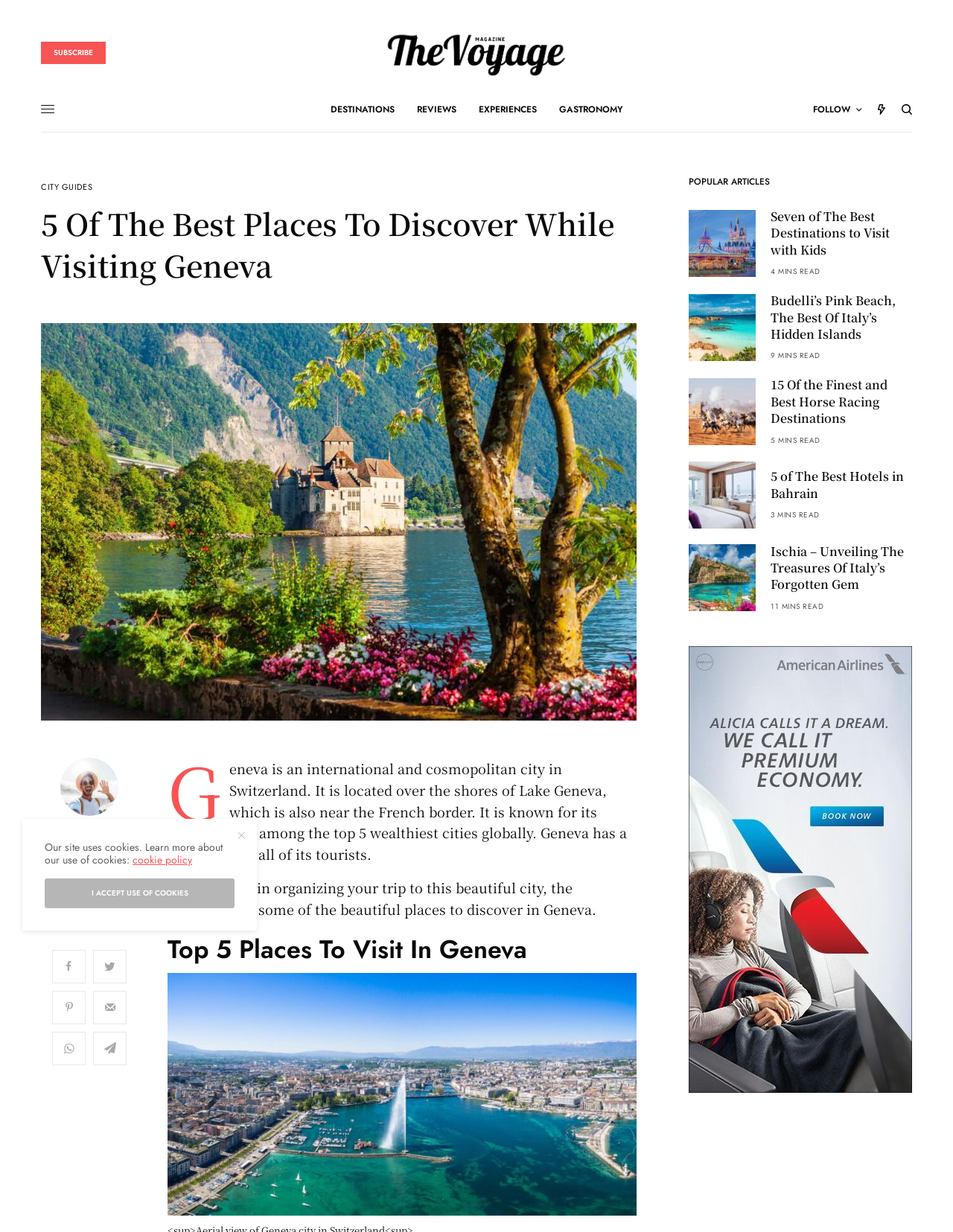Please find and report the bounding box coordinates of the element to click in order to perform the following action: "Subscribe to the newsletter". The coordinates should be expressed as four float numbers between 0 and 1, in the format [left, top, right, bottom].

[0.043, 0.034, 0.111, 0.052]